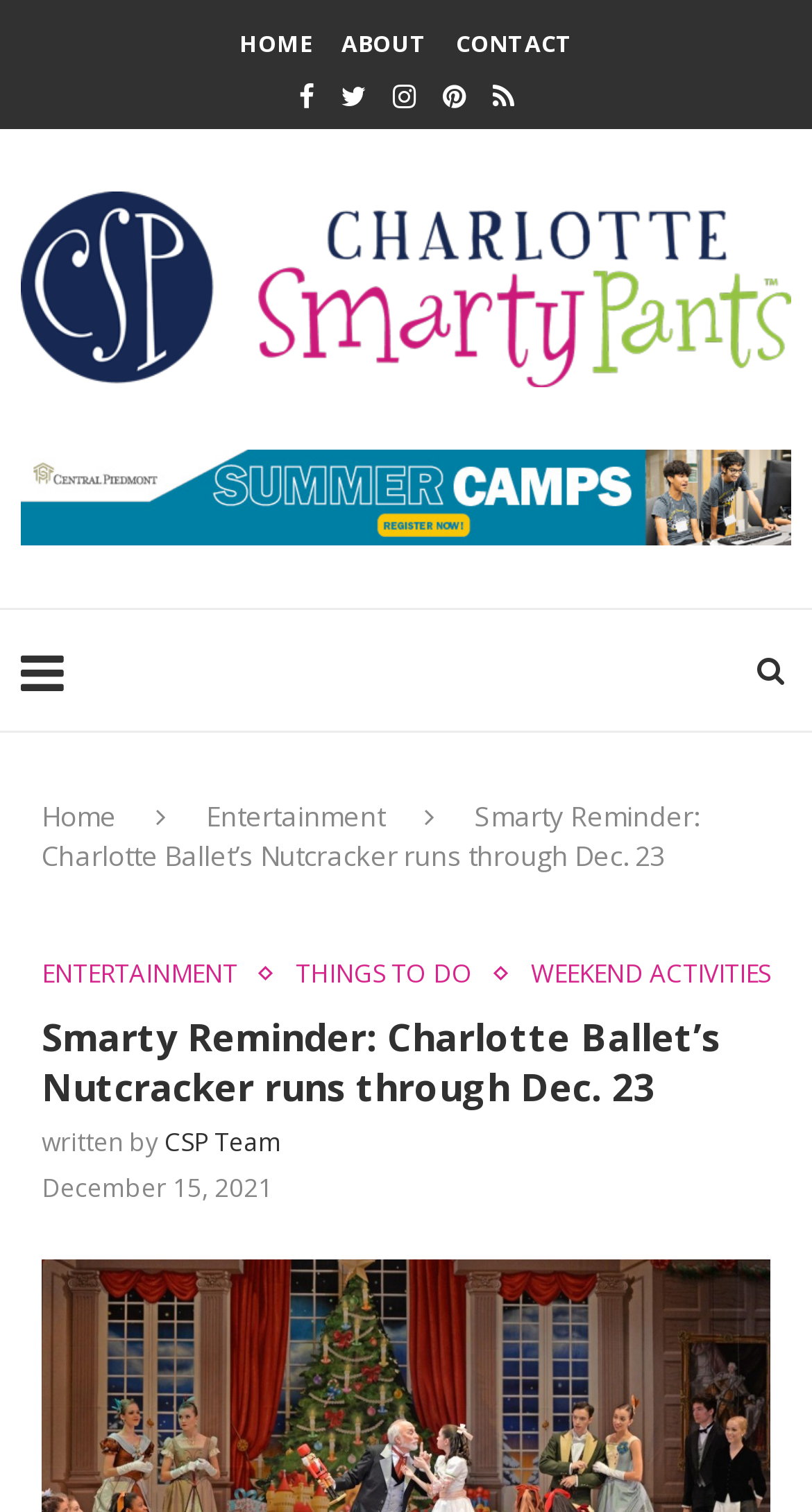Given the element description CSP Team, predict the bounding box coordinates for the UI element in the webpage screenshot. The format should be (top-left x, top-left y, bottom-right x, bottom-right y), and the values should be between 0 and 1.

[0.203, 0.744, 0.346, 0.767]